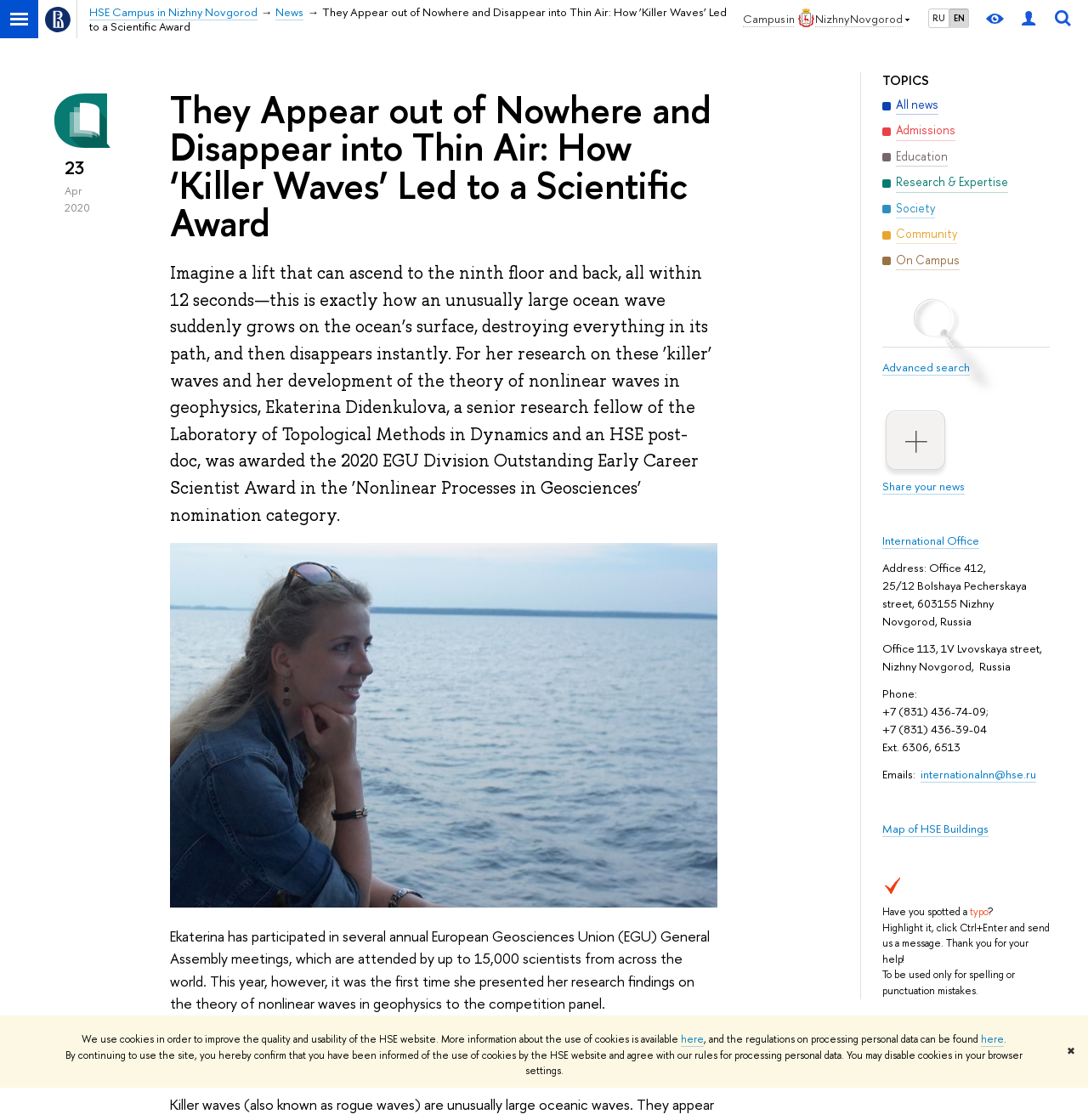What is the name of the award Ekaterina Didenkulova received?
Refer to the image and provide a detailed answer to the question.

According to the webpage, Ekaterina Didenkulova was awarded the 2020 EGU Division Outstanding Early Career Scientist Award in the ‘Nonlinear Processes in Geosciences’ nomination category.